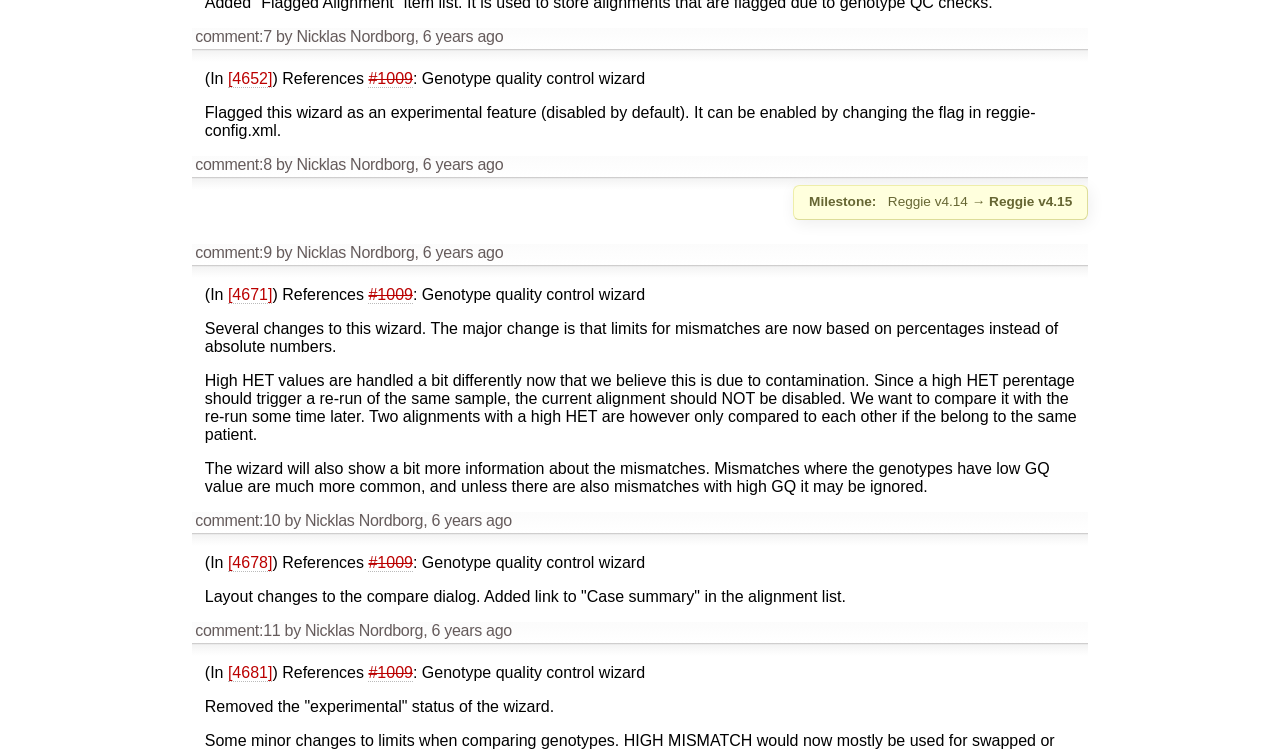What is the purpose of the table?
Look at the screenshot and respond with a single word or phrase.

To display milestone information